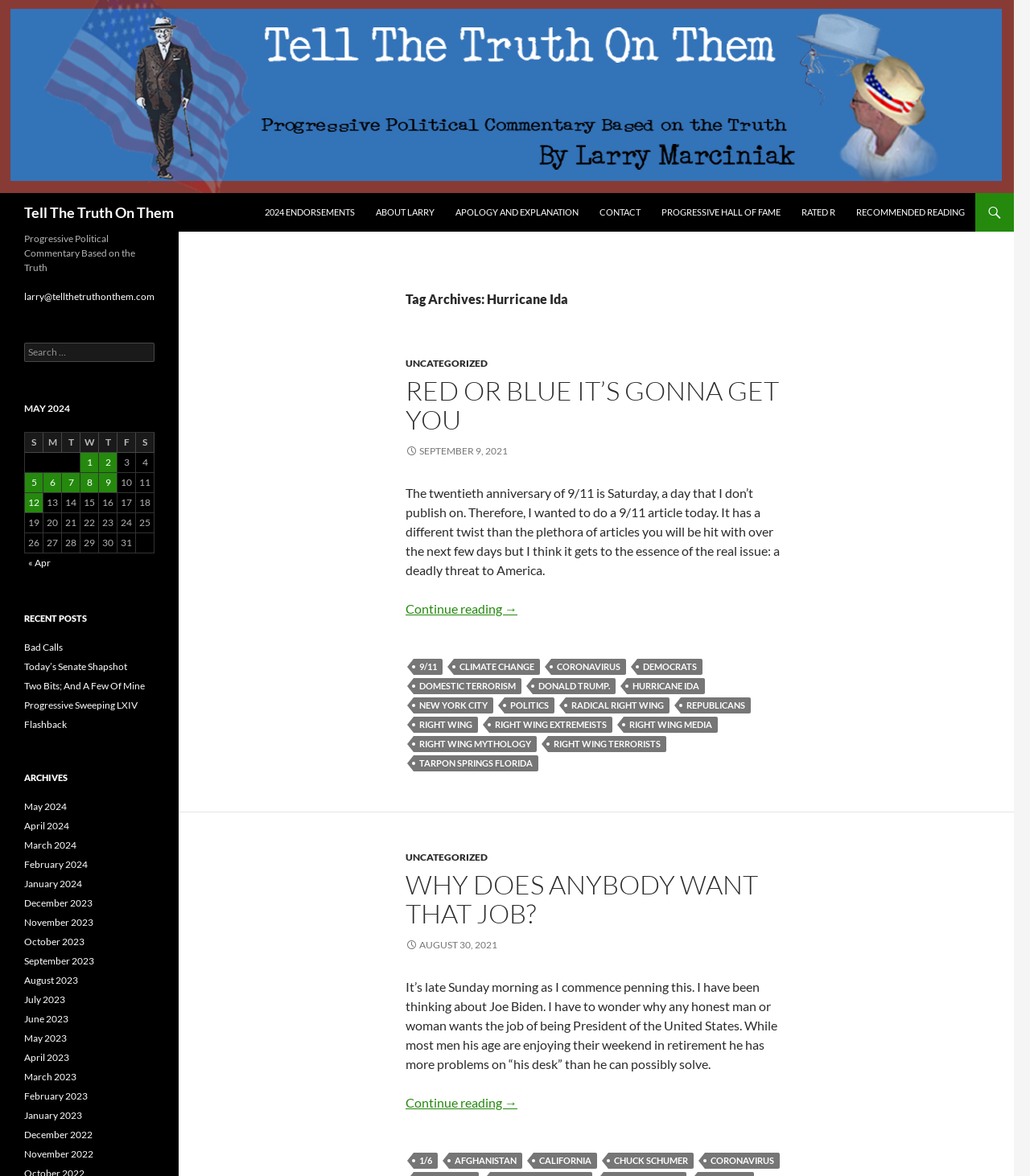Specify the bounding box coordinates (top-left x, top-left y, bottom-right x, bottom-right y) of the UI element in the screenshot that matches this description: alt="Tell The Truth On Them"

[0.0, 0.074, 0.984, 0.087]